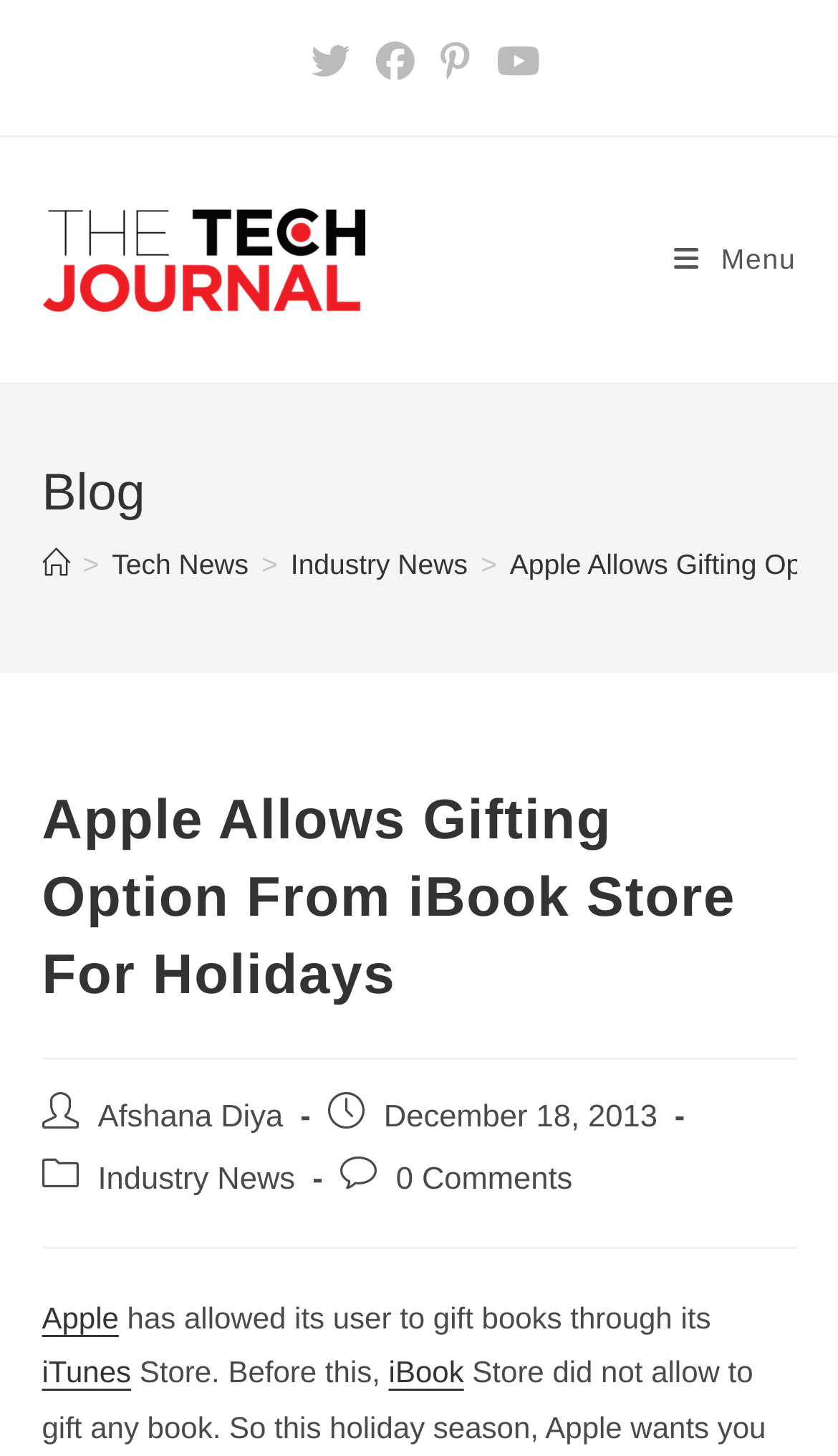Find the bounding box coordinates of the area to click in order to follow the instruction: "Read more about From the President – 2021".

None